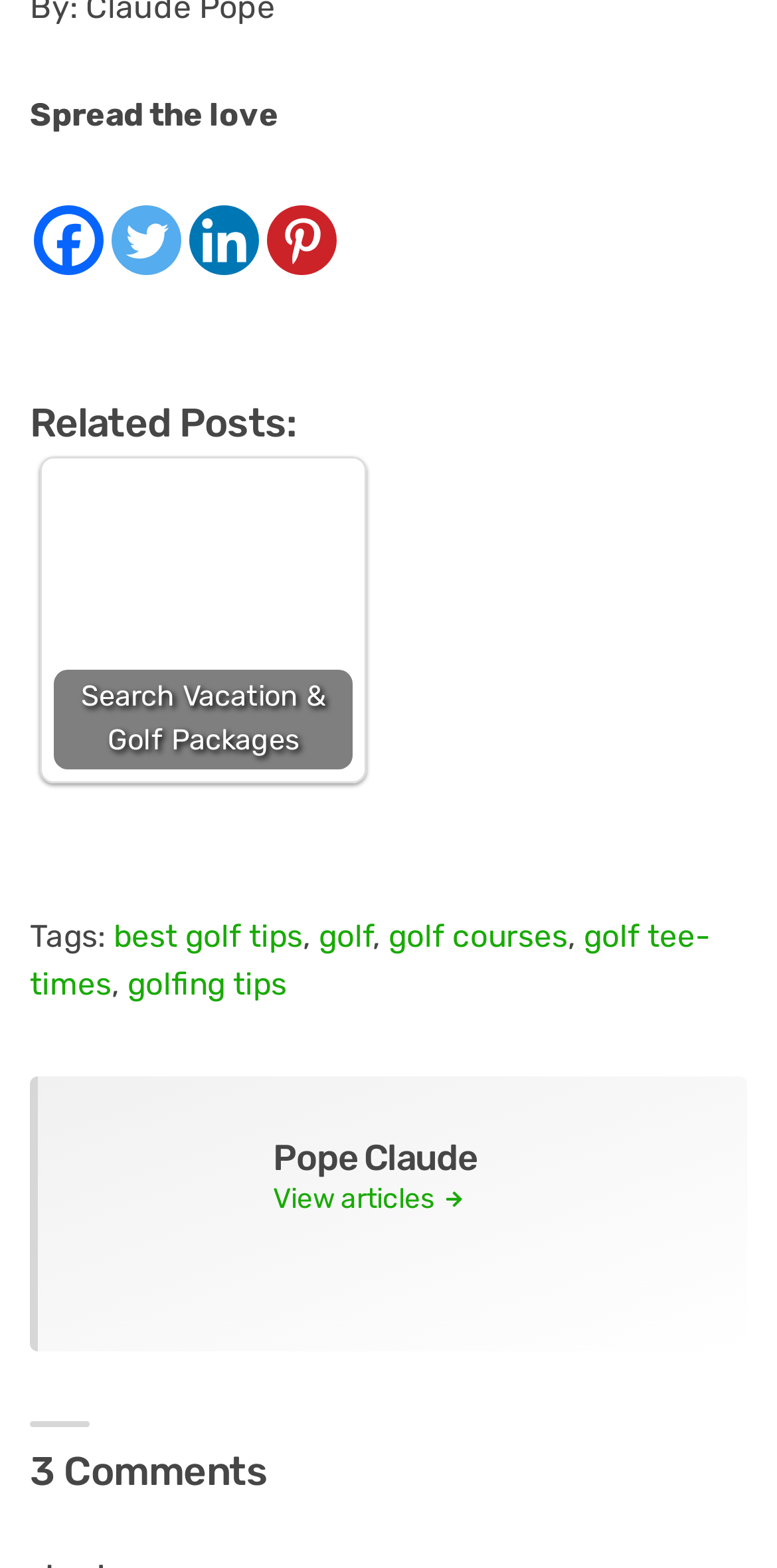Please examine the image and answer the question with a detailed explanation:
Who is the author of the article?

I looked at the heading above the 'View articles' link and found that the author of the article is Pope Claude.